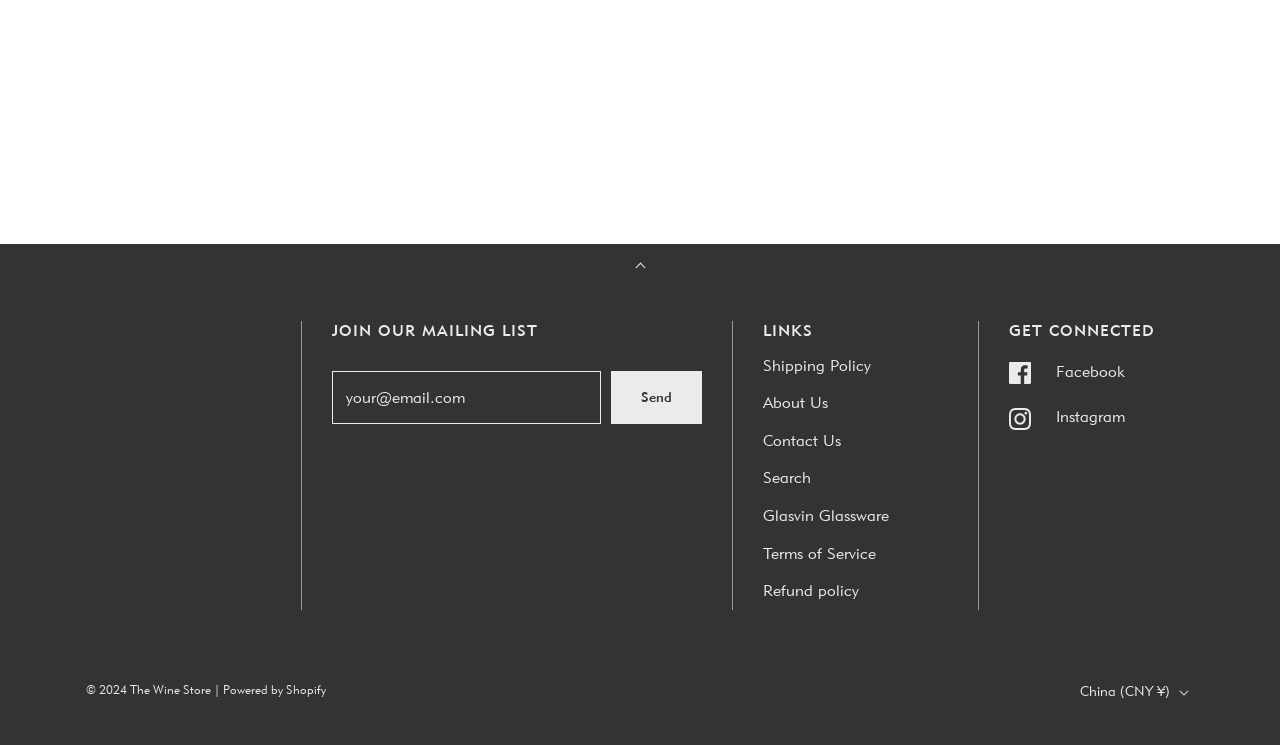What is the function of the button with the text 'Join'?
From the screenshot, supply a one-word or short-phrase answer.

Submit email